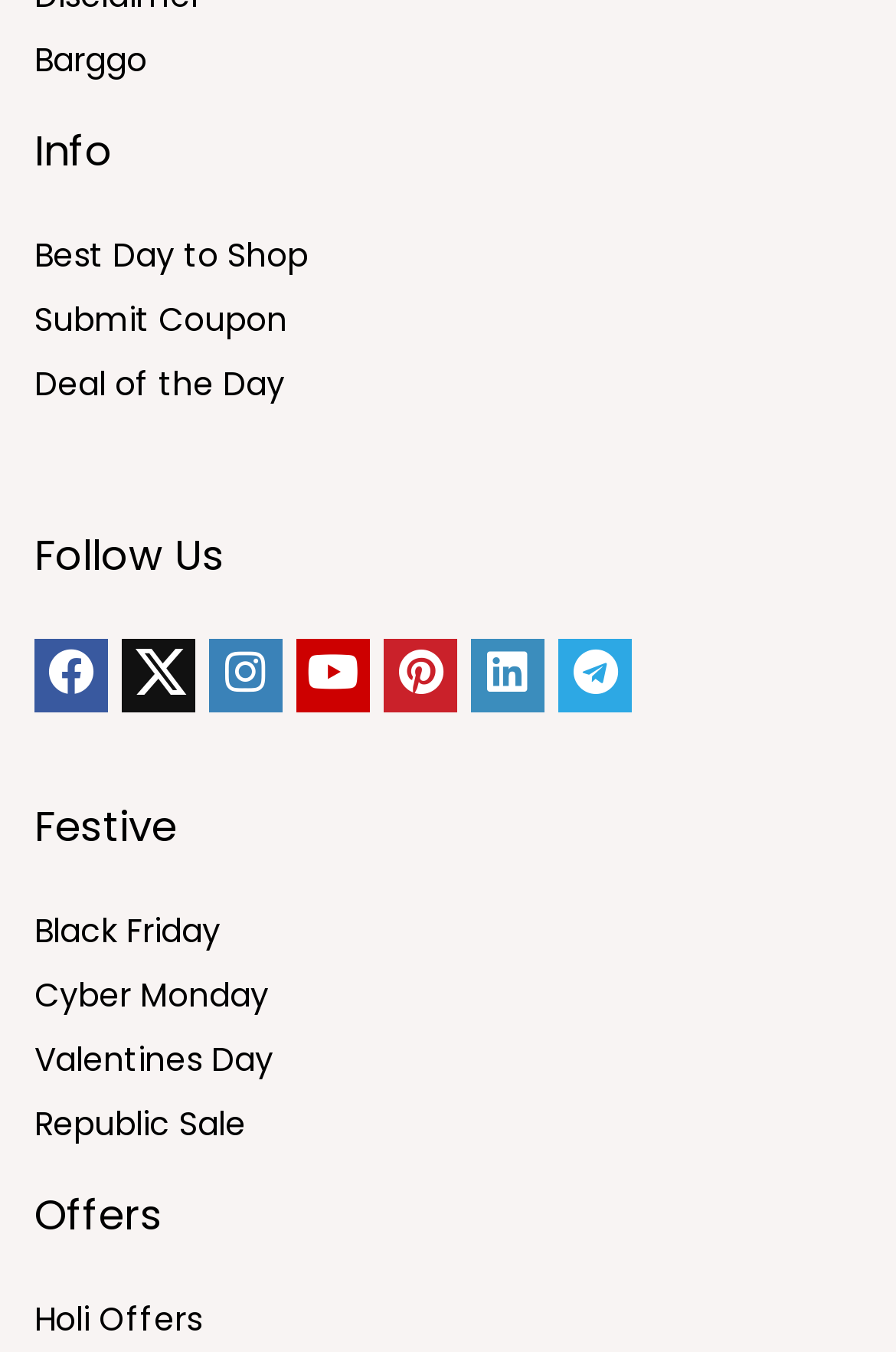Based on what you see in the screenshot, provide a thorough answer to this question: What is the purpose of the webpage?

The webpage appears to be a platform for shopping deals and discounts, as it has links to various deals and offers, such as 'Best Day to Shop', 'Deal of the Day', and 'Black Friday'.